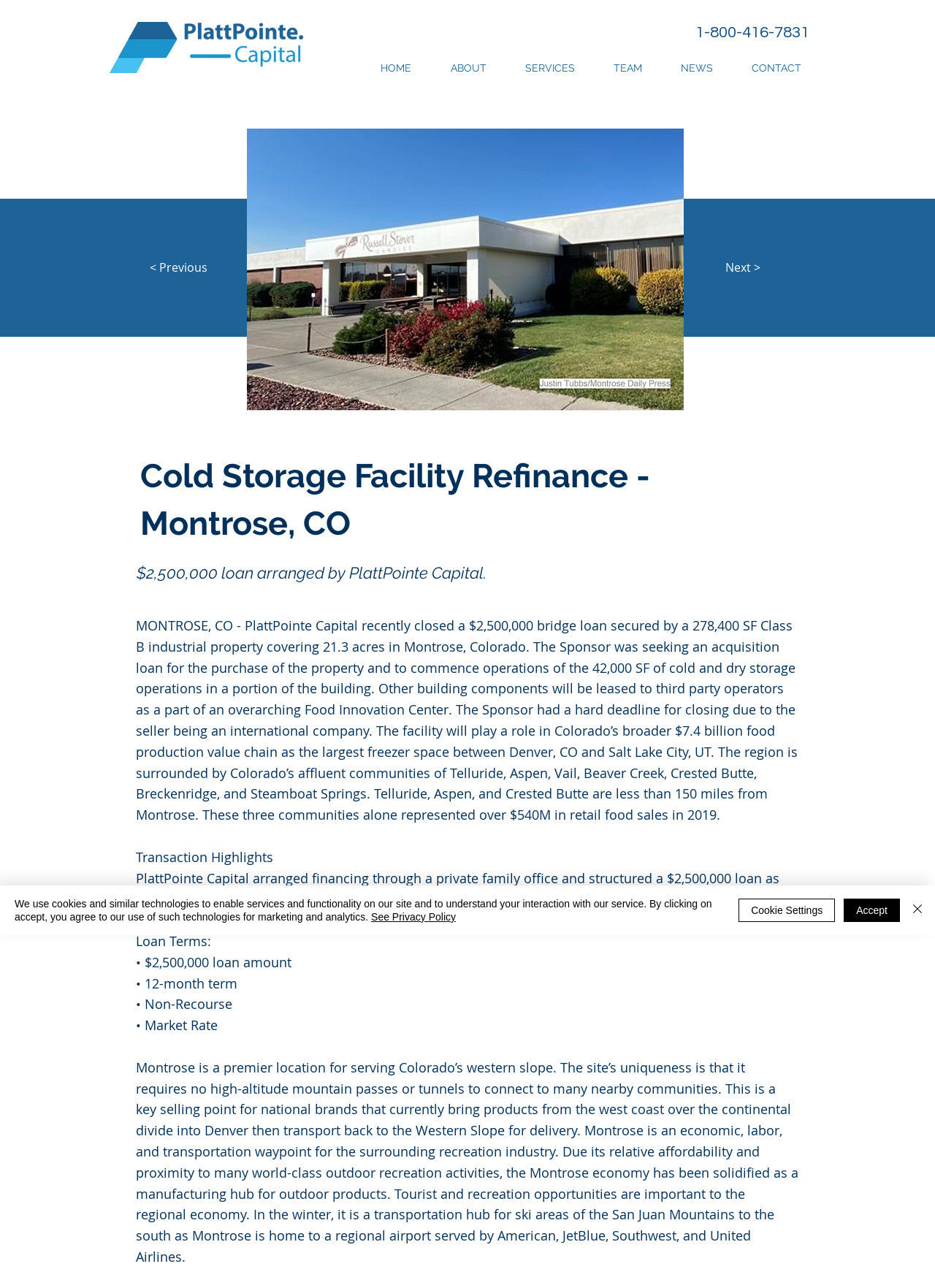What is the name of the company that arranged the loan?
From the image, respond using a single word or phrase.

PlattPointe Capital